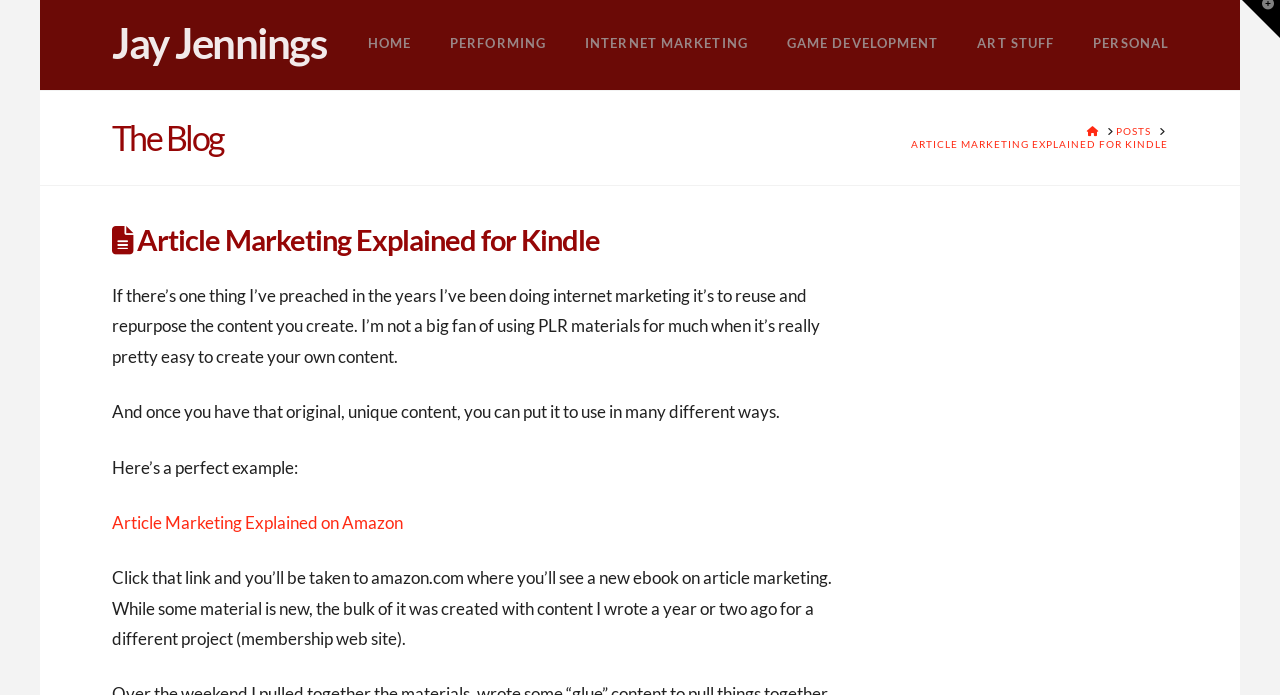Please locate the bounding box coordinates of the element's region that needs to be clicked to follow the instruction: "check game development page". The bounding box coordinates should be provided as four float numbers between 0 and 1, i.e., [left, top, right, bottom].

[0.599, 0.0, 0.748, 0.129]